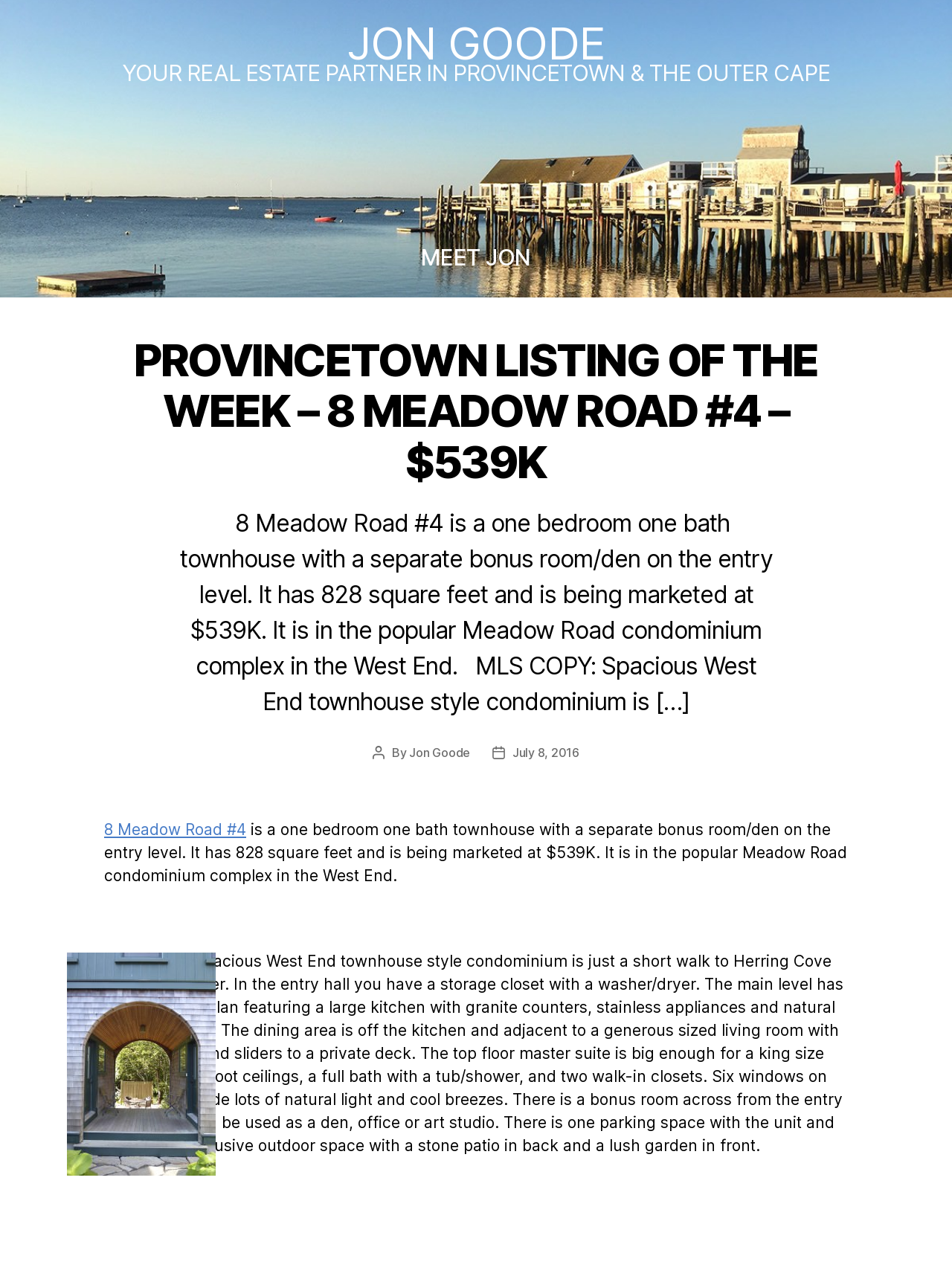What is the price of the townhouse?
Please give a detailed answer to the question using the information shown in the image.

The price of the townhouse is mentioned in the heading 'PROVINCETOWN LISTING OF THE WEEK – 8 MEADOW ROAD #4 – $539K' and also in the description of the property.